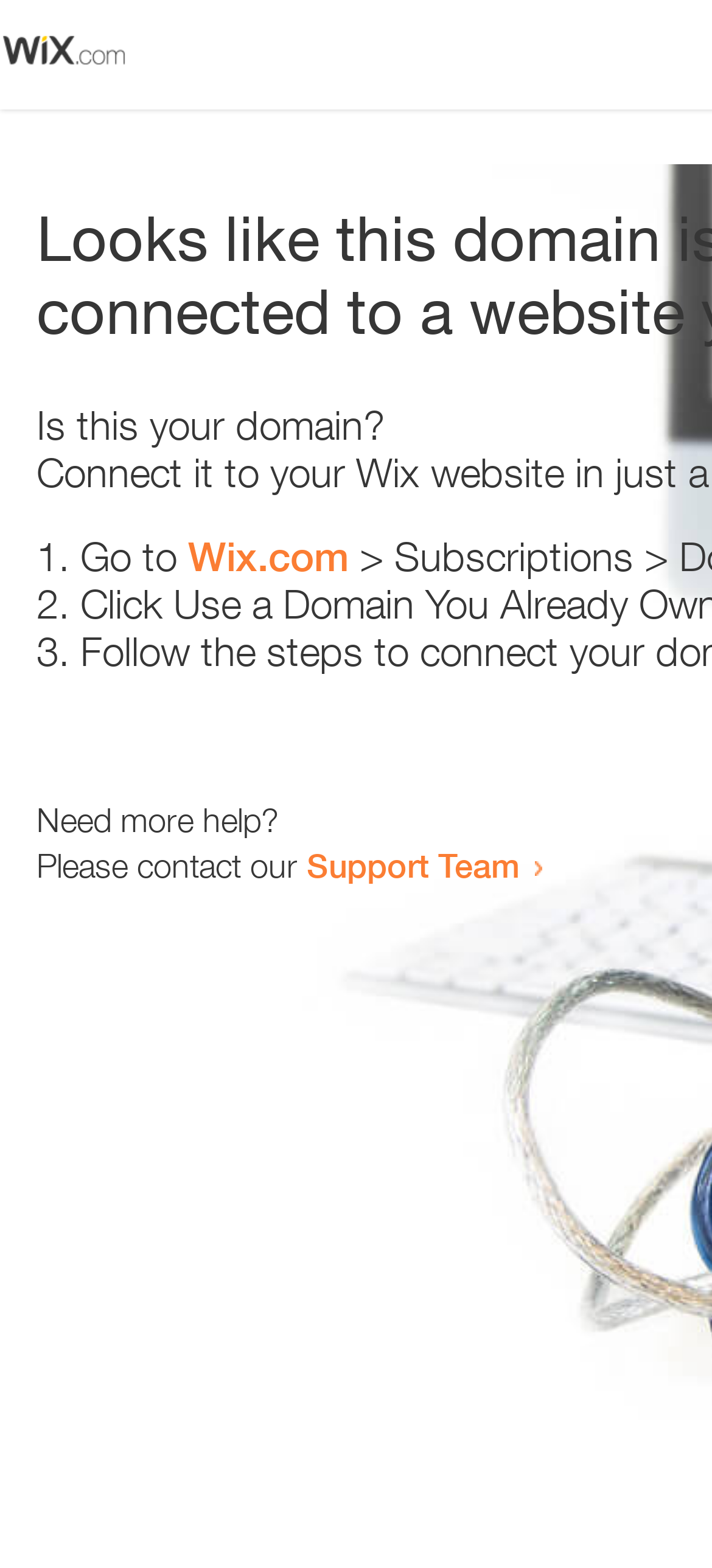Determine the bounding box coordinates of the UI element described below. Use the format (top-left x, top-left y, bottom-right x, bottom-right y) with floating point numbers between 0 and 1: Support Team

[0.431, 0.539, 0.731, 0.564]